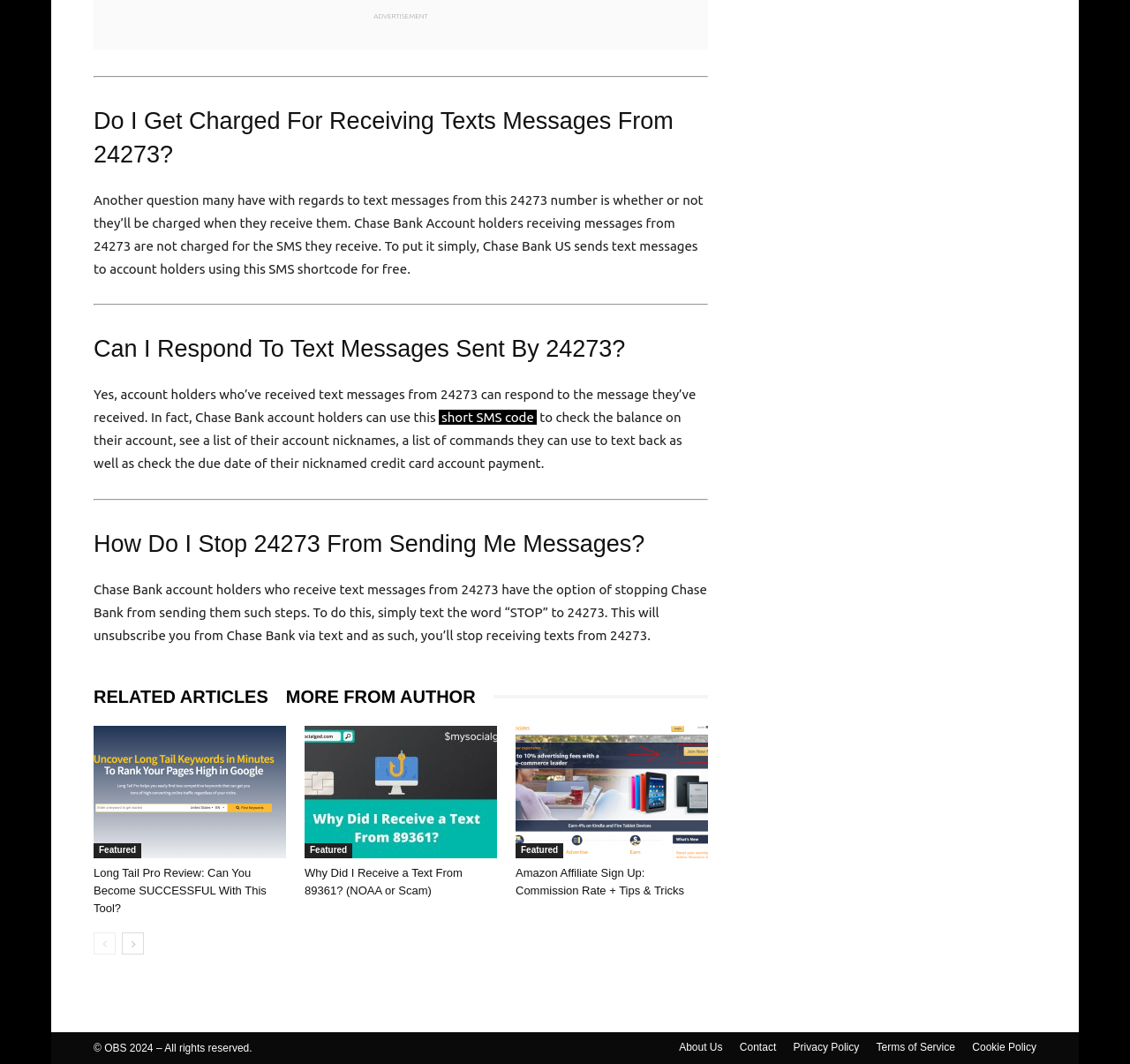What is the website's copyright year?
Based on the image, provide your answer in one word or phrase.

2024